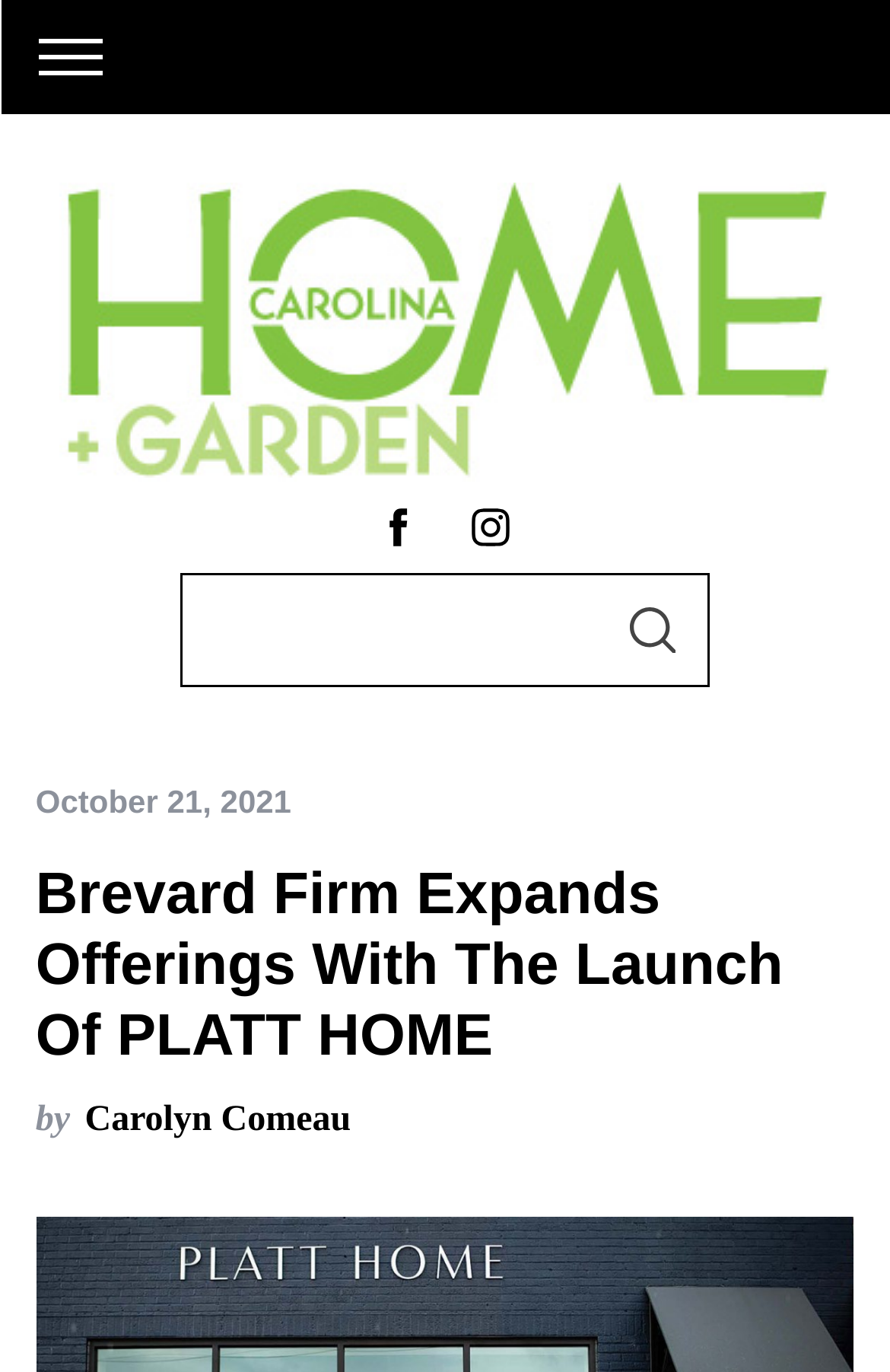Can you look at the image and give a comprehensive answer to the question:
What is the date of the article?

I found the date of the article by looking at the time element in the header section, which contains the static text 'October 21, 2021'.